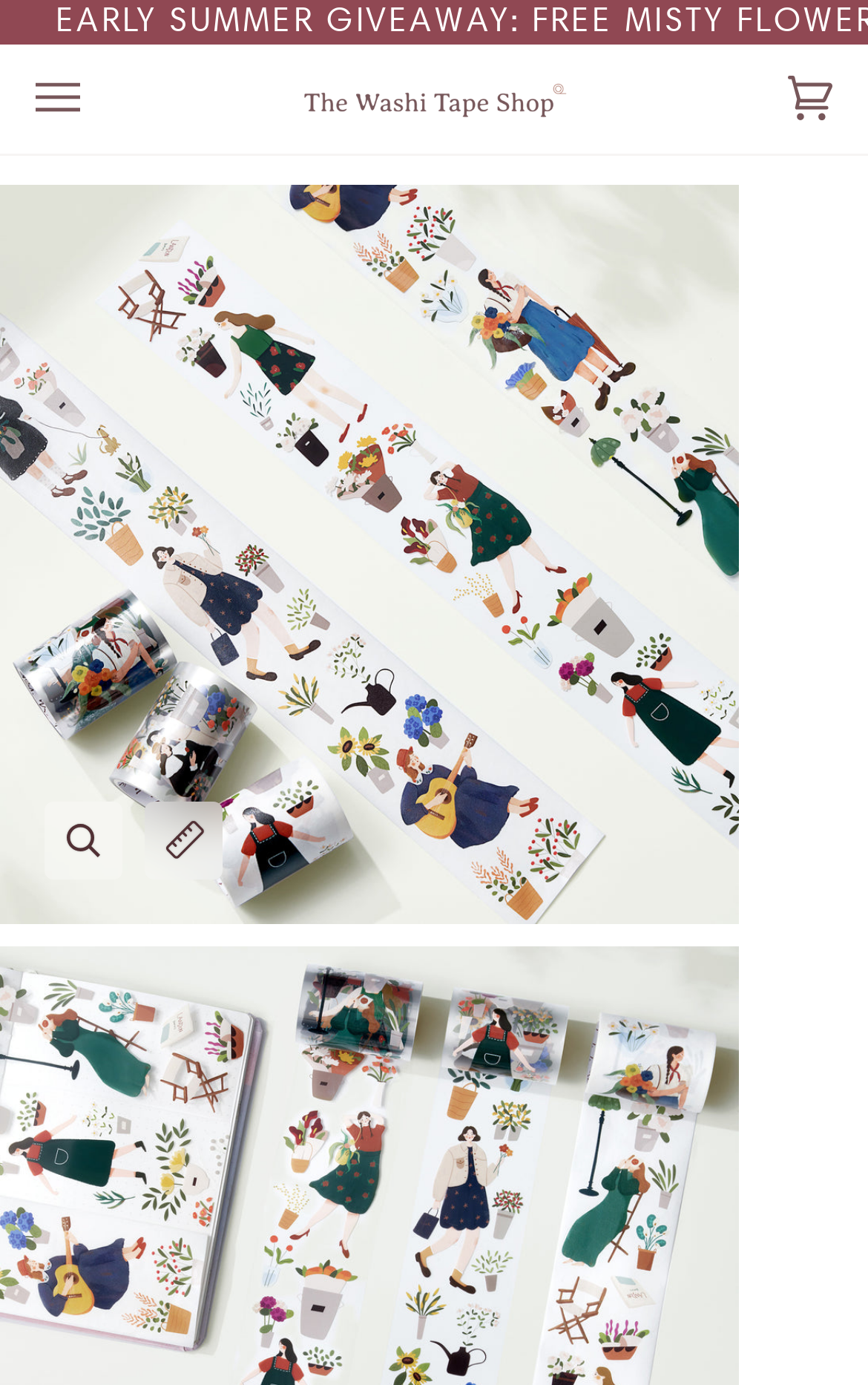What is the purpose of the tape?
Give a one-word or short phrase answer based on the image.

Bullet Journals, Gift Wrapping, Planner Decoration and DIY Projects